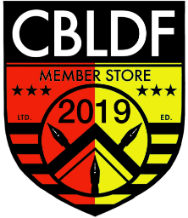What do the graphic elements resembling pens symbolize?
Please utilize the information in the image to give a detailed response to the question.

The graphic elements resembling pens are intersected by a chevron pattern, which symbolizes creativity and expression, reflecting the organization's commitment to protecting free speech in comics.